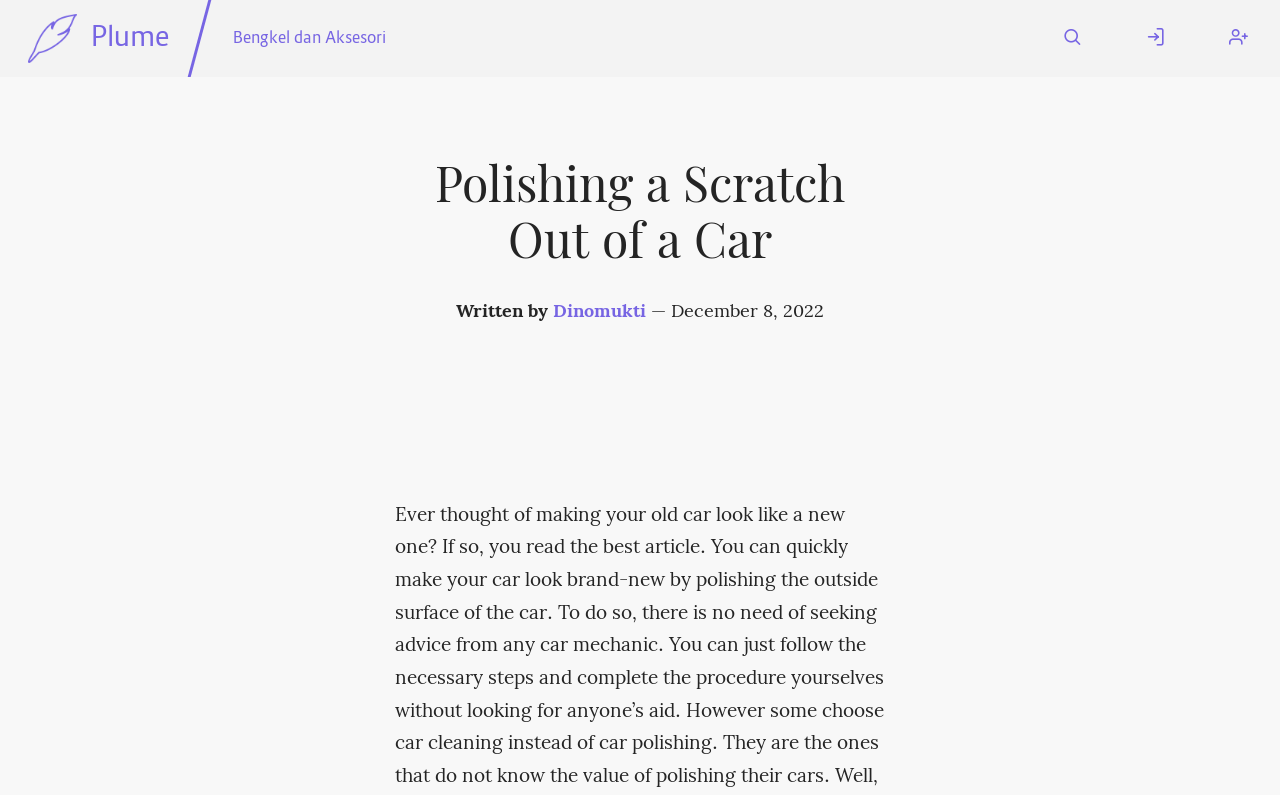Use a single word or phrase to answer the question: 
What is the orientation of the menu?

Vertical